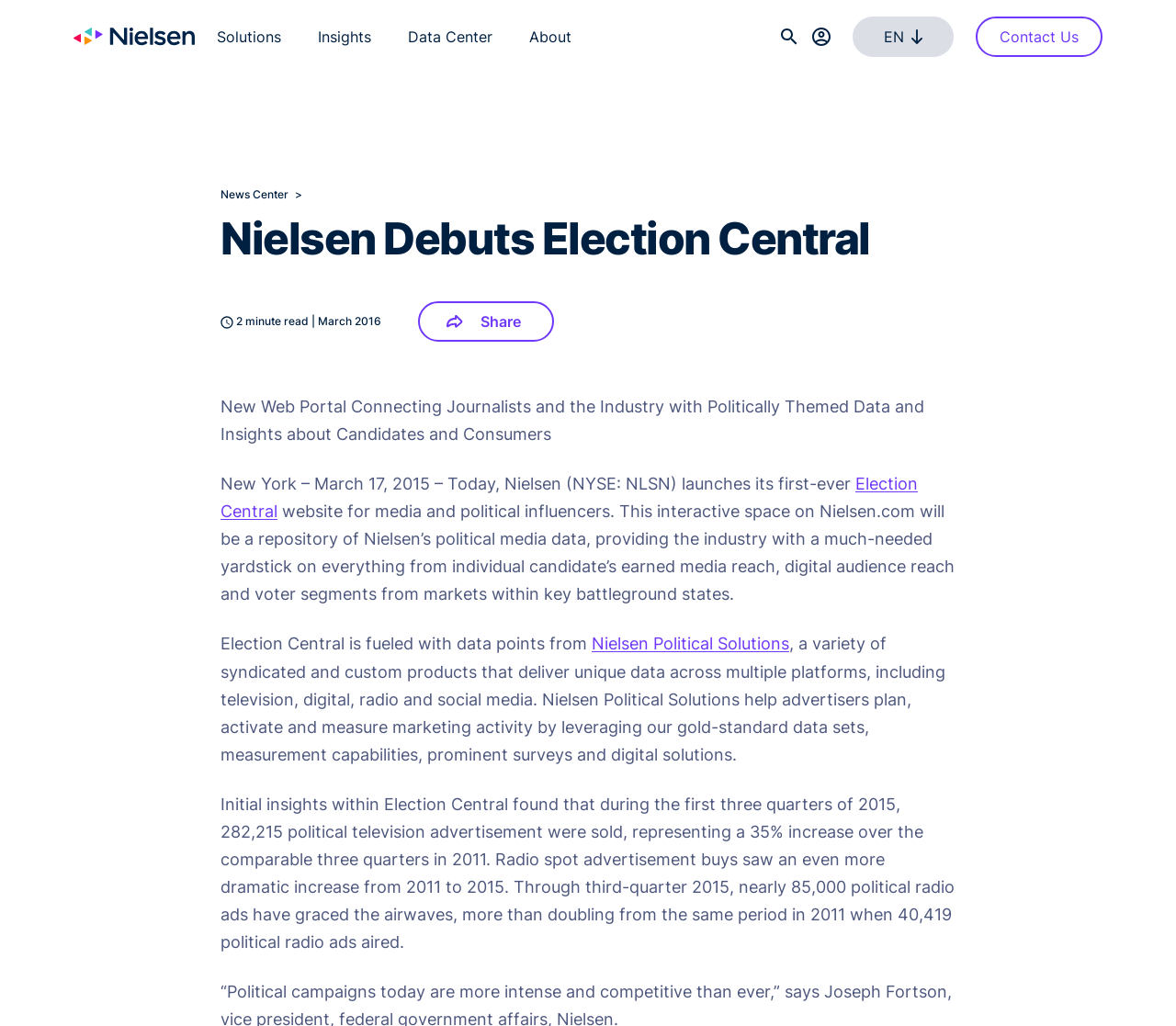Detail the webpage's structure and highlights in your description.

The webpage is about Nielsen's Election Central, a new web portal that provides journalists and the industry with politically themed data and insights about candidates and consumers. 

At the top of the page, there are five buttons: Solutions, Insights, Data Center, About, and a search button, which are aligned horizontally. To the right of the search button, there are two more buttons: Client login and a language selection button with the option "EN". 

Below the top navigation bar, there is a heading that reads "News Center >", followed by a subheading "Nielsen Debuts Election Central". The main content of the page is an article about the launch of Election Central, which is a repository of Nielsen's political media data. The article is divided into several paragraphs, with a few images scattered throughout, including a share button. 

The article provides information about the features of Election Central, including its data points from Nielsen Political Solutions, and initial insights from the platform, such as the increase in political television and radio advertisements from 2011 to 2015.